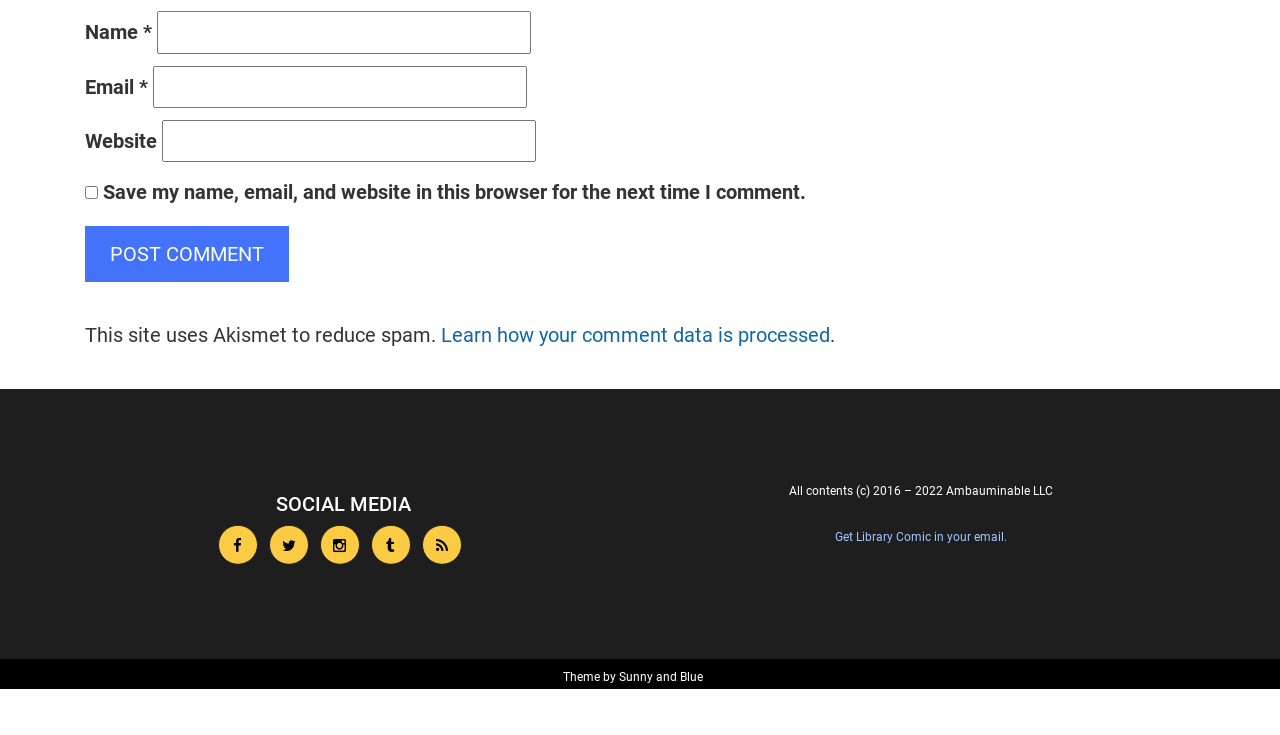Use the information in the screenshot to answer the question comprehensively: What social media platforms are linked?

The social media section contains links to Facebook, Twitter, Instagram, Tumblr, and RSS, as indicated by the icons and their corresponding generic descriptions.